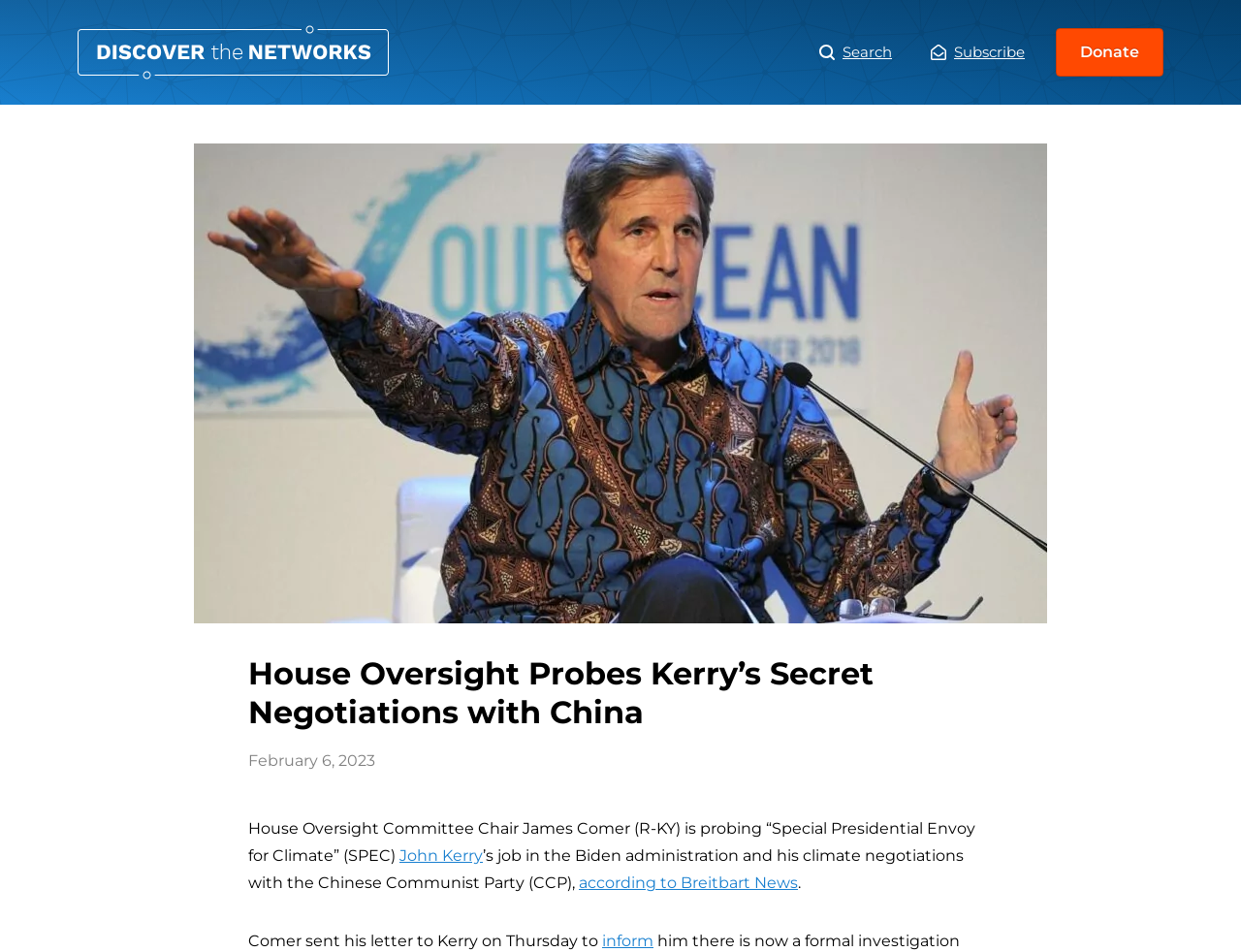Please study the image and answer the question comprehensively:
What is John Kerry's job in the Biden administration?

I found the answer by reading the static text element with the content '“Special Presidential Envoy for Climate” (SPEC)' located at the coordinates [0.2, 0.86, 0.786, 0.908].